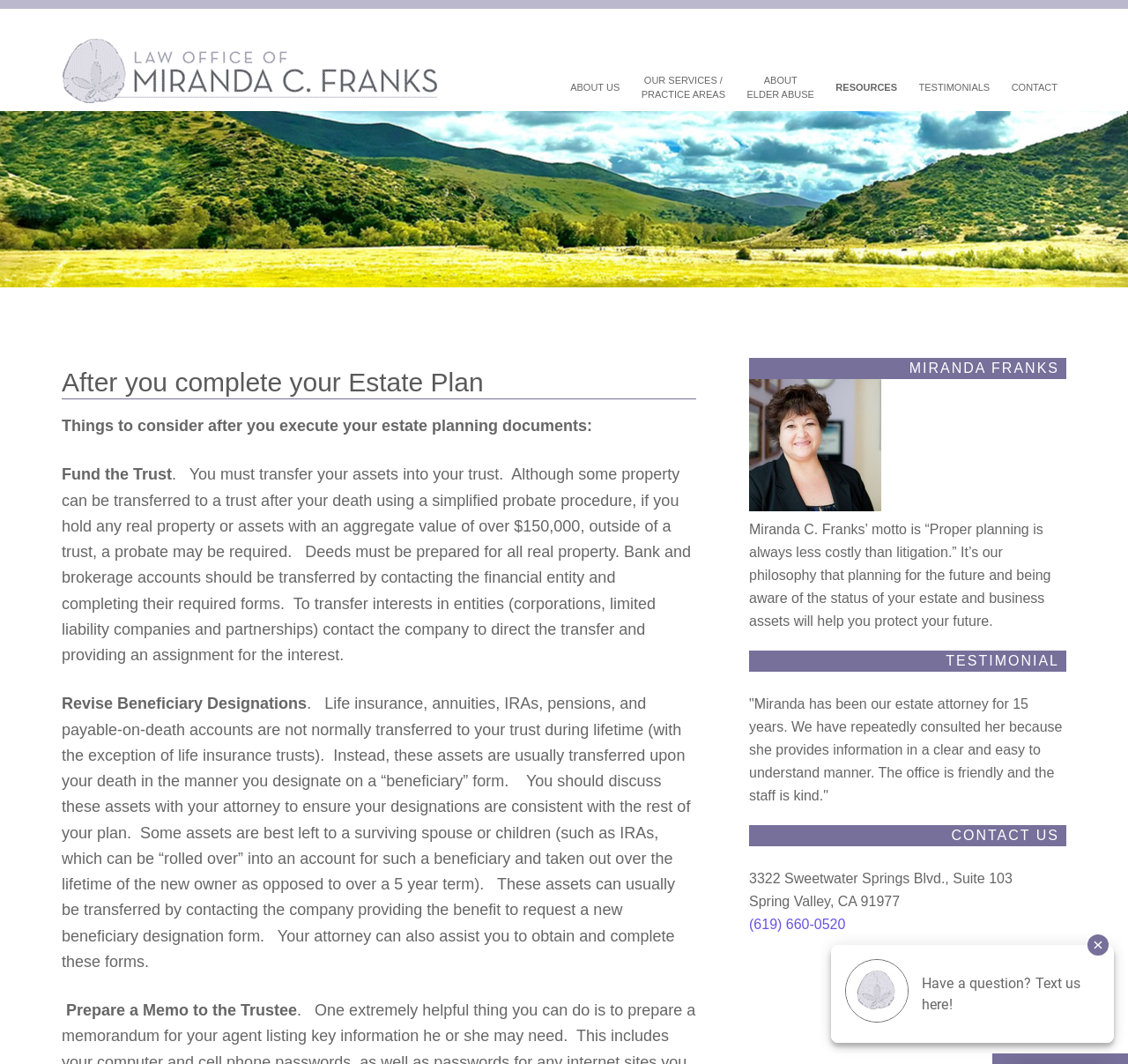Provide a single word or phrase to answer the given question: 
What is the first step to consider after completing an estate plan?

Fund the Trust